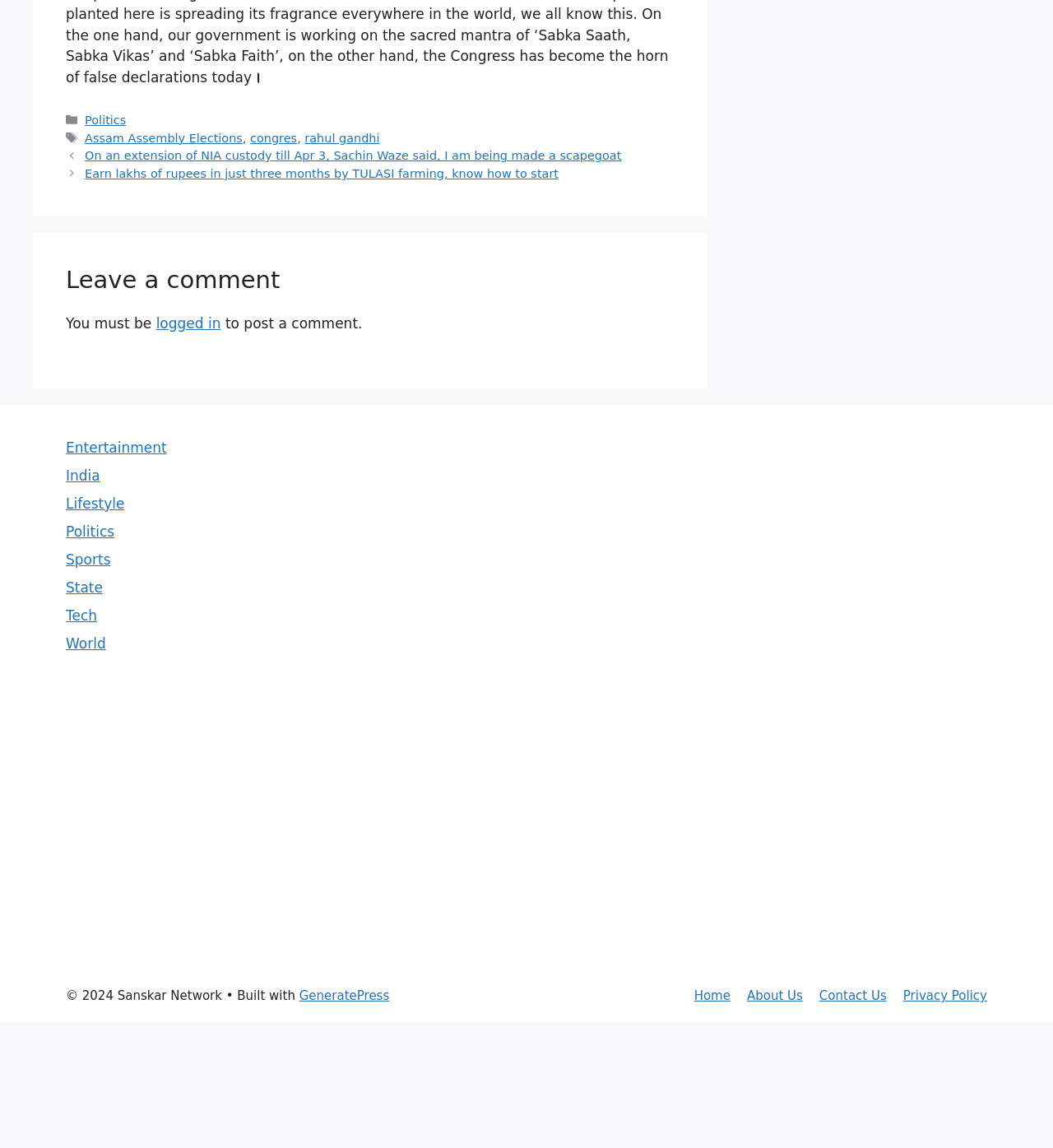Provide a brief response to the question using a single word or phrase: 
What is the copyright year of this webpage?

2024